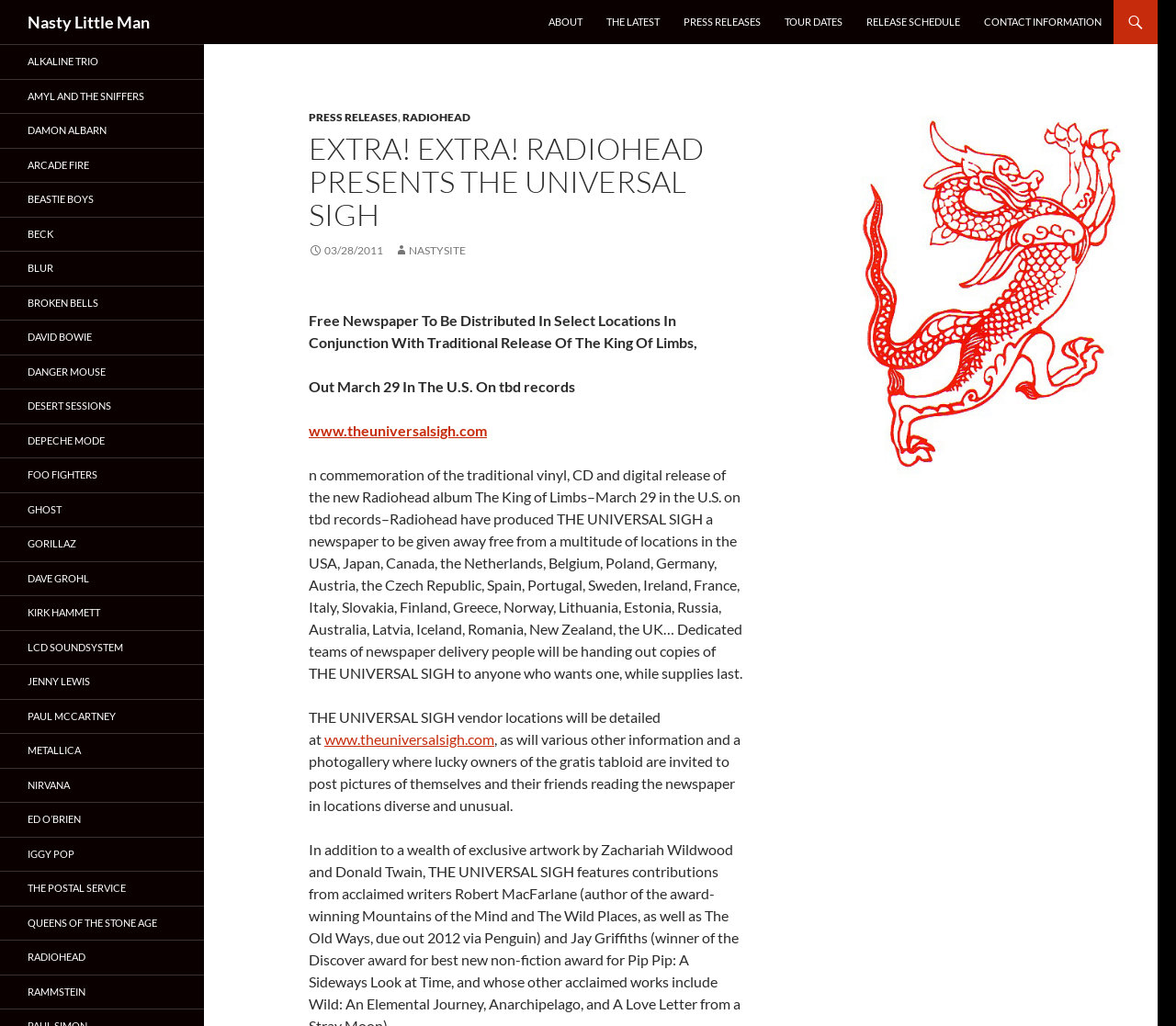How many links are there in the left sidebar?
Give a single word or phrase as your answer by examining the image.

20